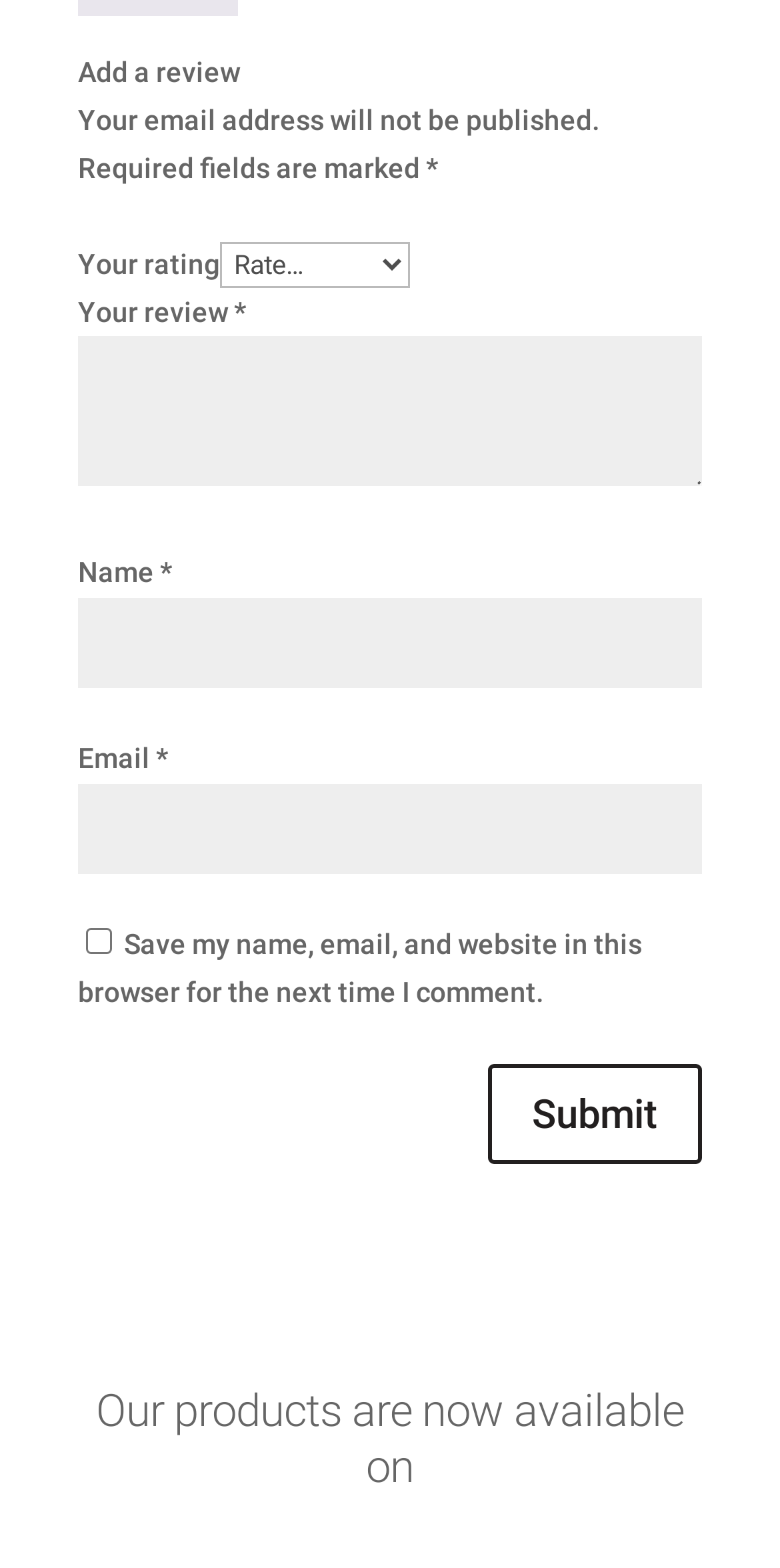Using the information in the image, could you please answer the following question in detail:
How many fields are required to submit a review?

There are three fields marked with an asterisk (*) symbol, which indicates that they are required to submit a review. These fields are 'Your rating', 'Your review', and 'Name'.